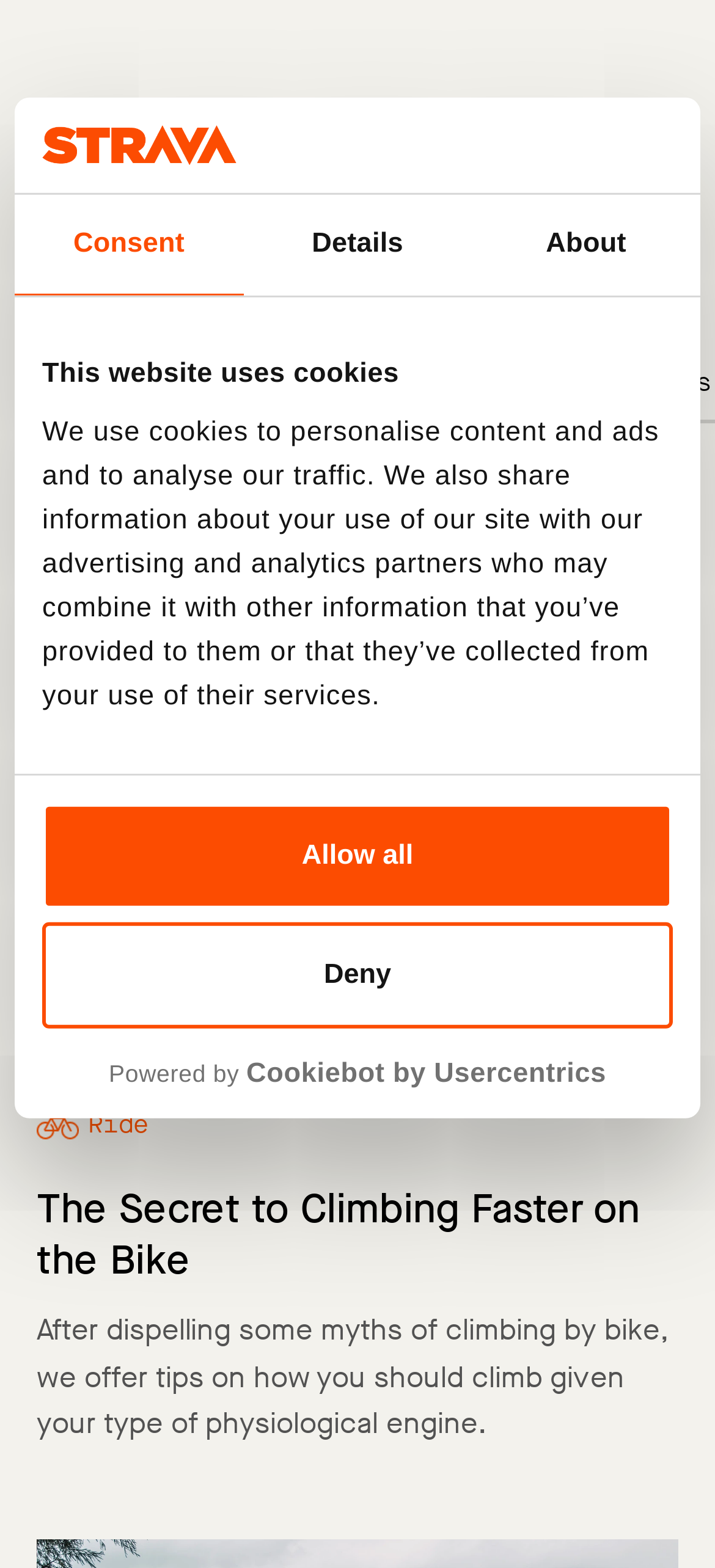Could you please study the image and provide a detailed answer to the question:
What is the title of the first article?

I looked at the article section and found the first article. The title of the article is 'The Secret to Climbing Faster on the Bike', which is a heading element.